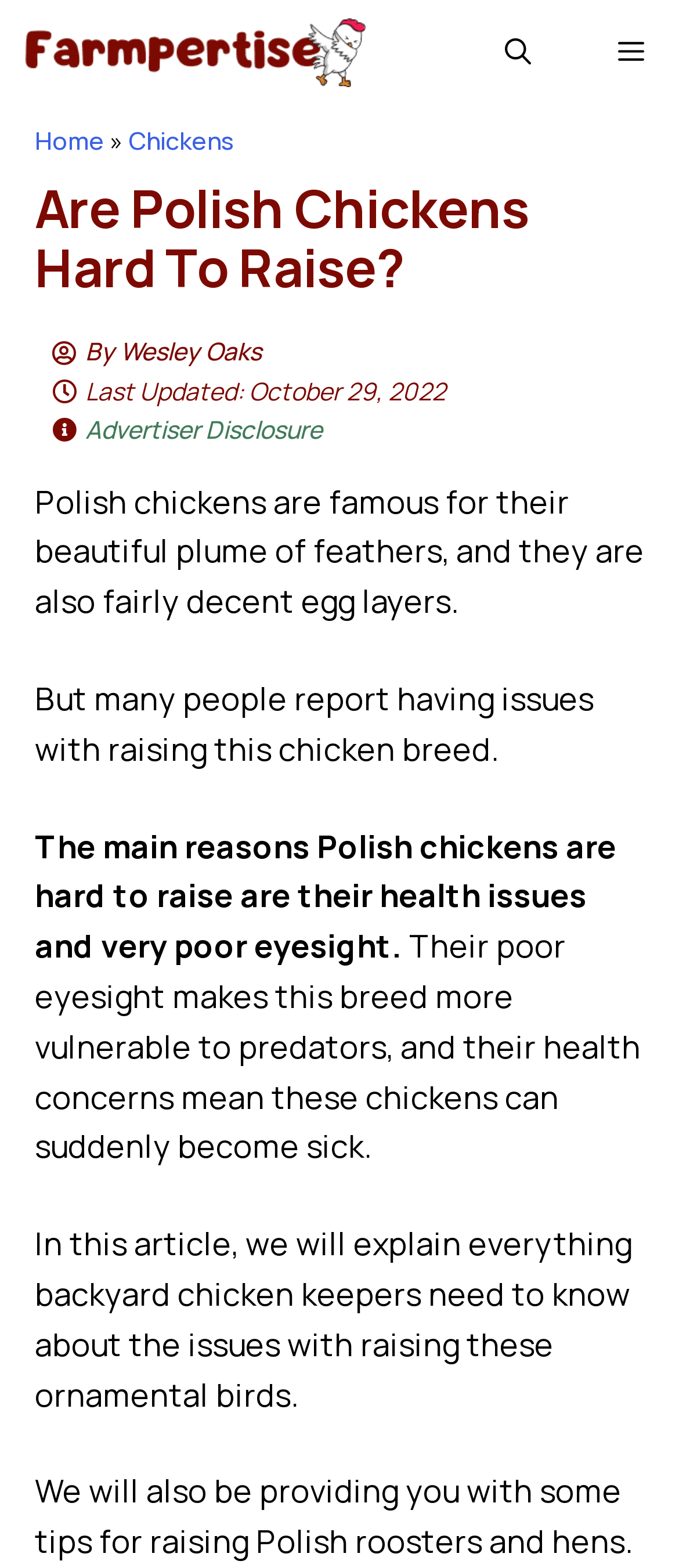What is a characteristic of Polish chickens?
Carefully examine the image and provide a detailed answer to the question.

According to the webpage, Polish chickens are famous for their beautiful plume of feathers, which is mentioned in the first paragraph of the article.